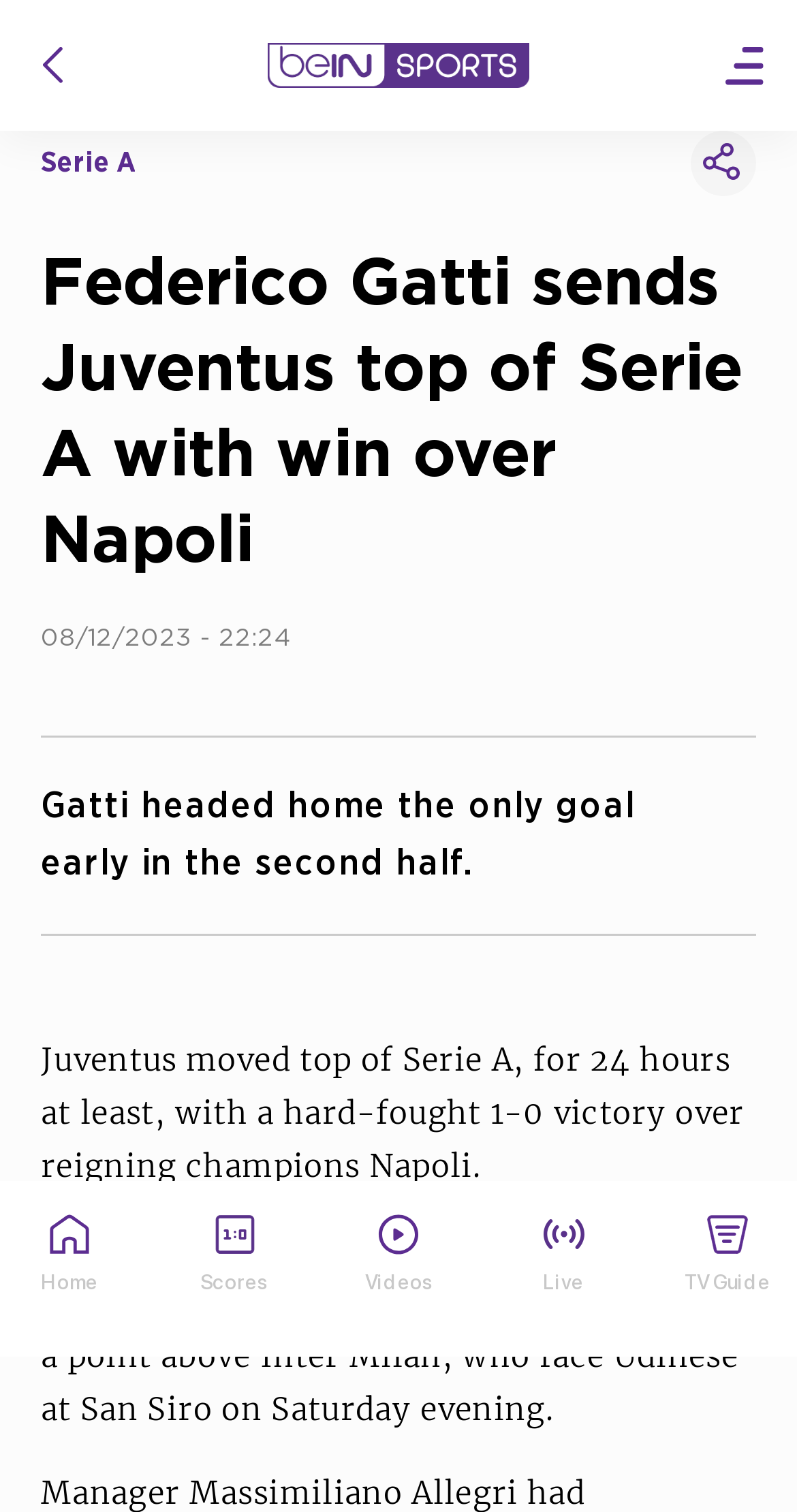Using the information shown in the image, answer the question with as much detail as possible: Who scored the only goal of the game?

I found the answer by reading the article text, specifically the sentence 'Federico Gatti headed the only goal of the game early in the second half to take his side a point above Inter Milan...' which mentions Federico Gatti as the goal scorer.